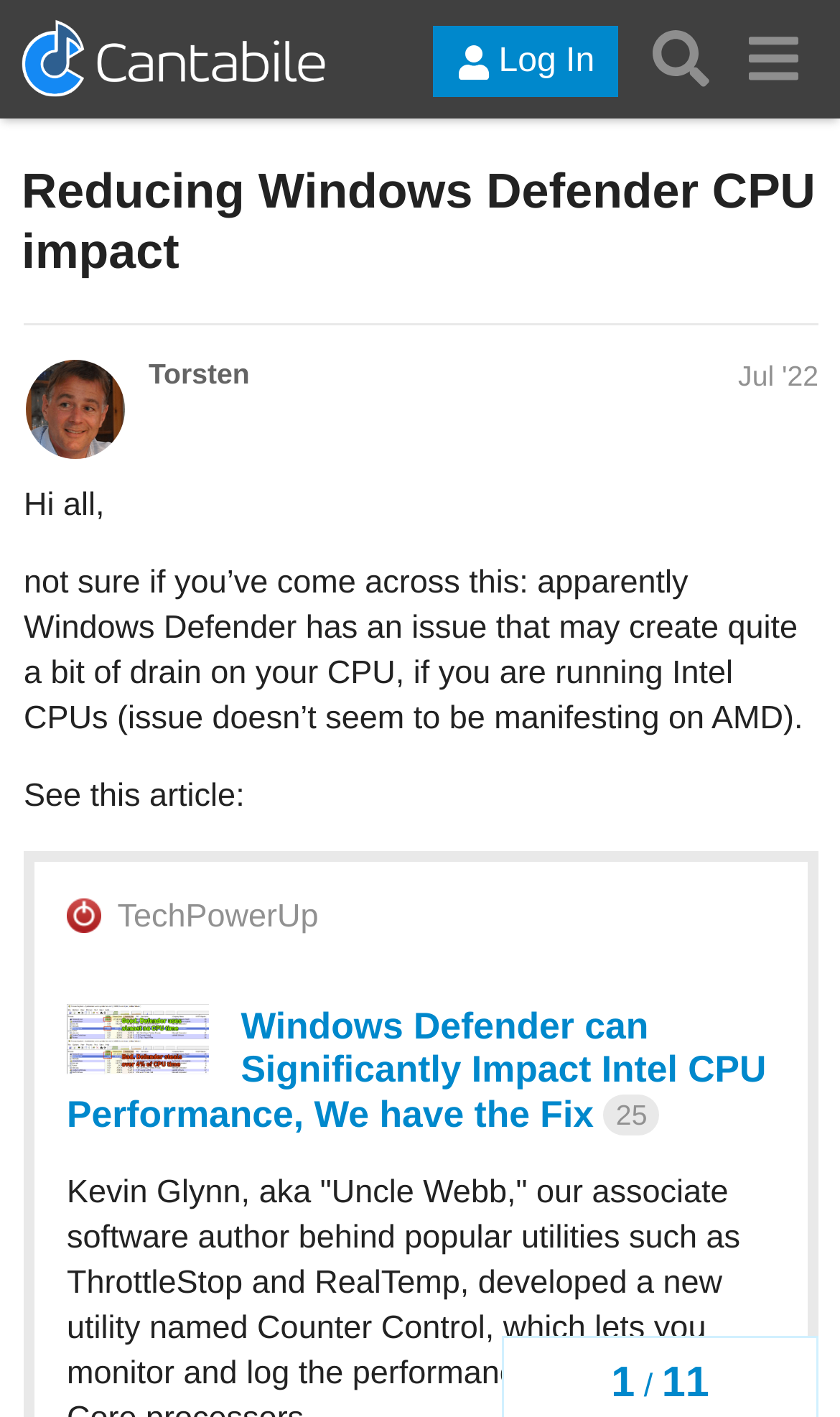Please find the bounding box coordinates for the clickable element needed to perform this instruction: "Read the article on 'Windows Defender can Significantly Impact Intel CPU Performance, We have the Fix 25'".

[0.079, 0.708, 0.923, 0.803]